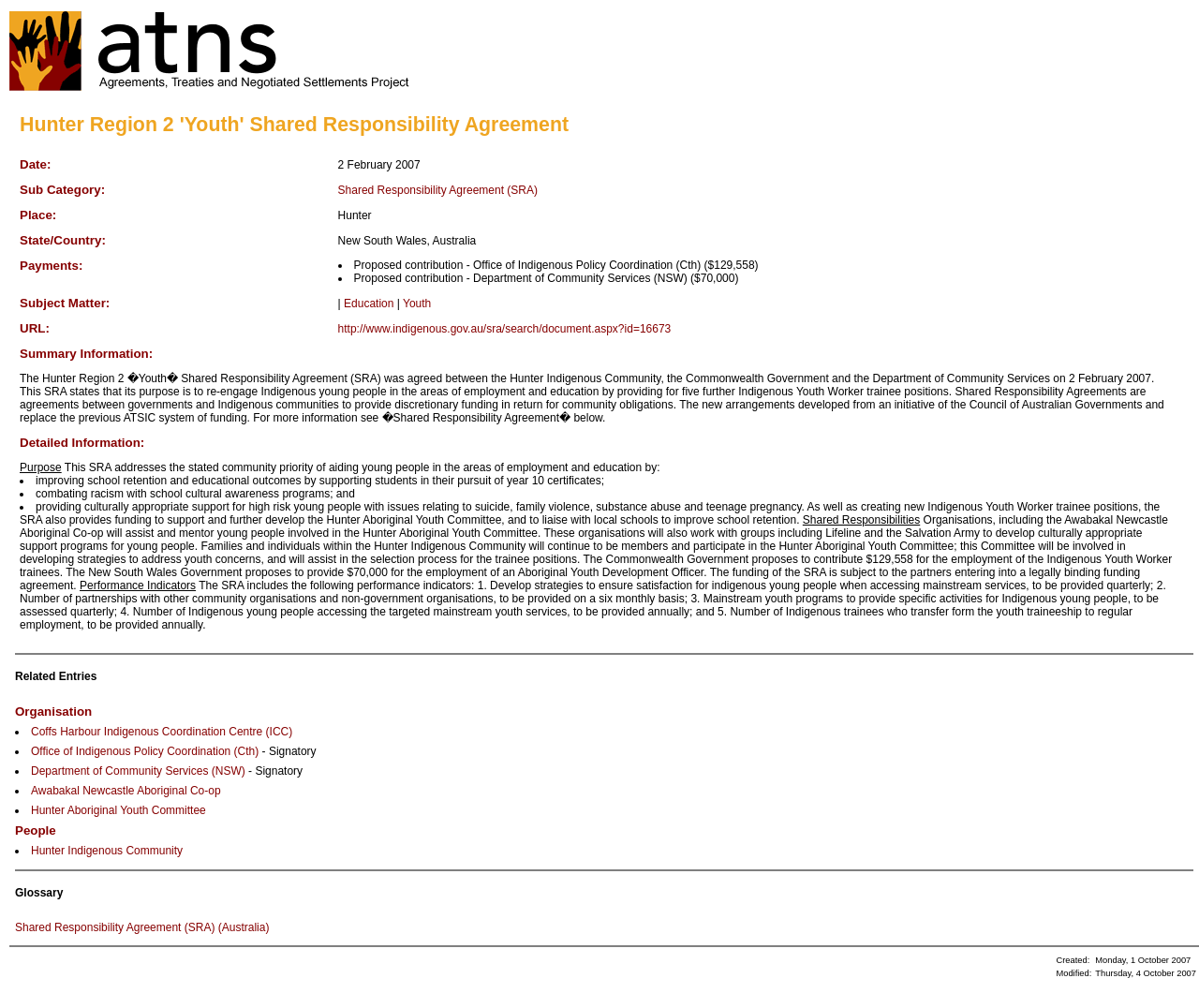Identify the bounding box coordinates necessary to click and complete the given instruction: "Read more about the Coffs Harbour Indigenous Coordination Centre".

[0.026, 0.719, 0.244, 0.732]